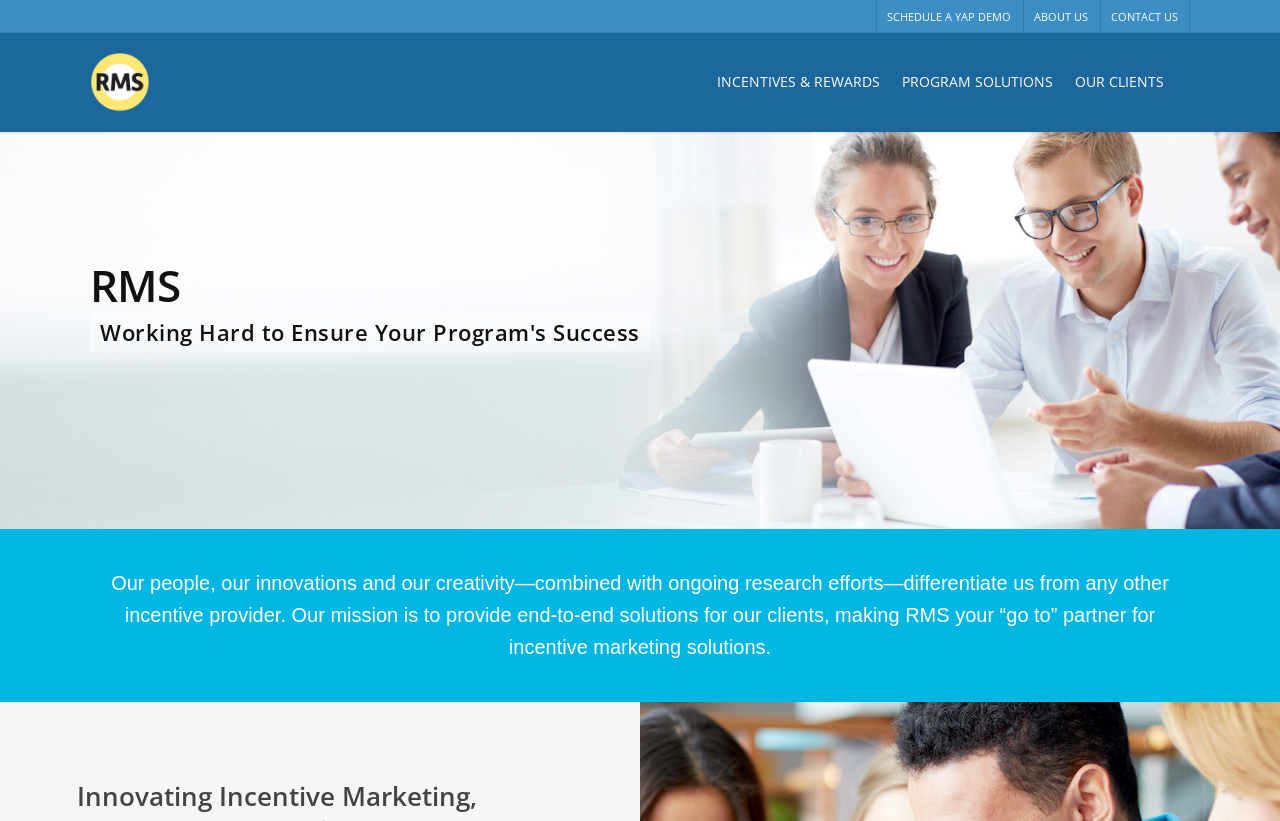What is the name of the company?
Identify the answer in the screenshot and reply with a single word or phrase.

goRMS.com